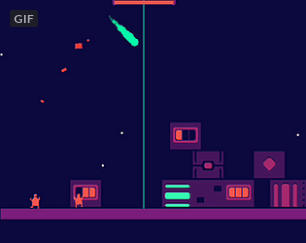Explain in detail what you see in the image.

The image depicts a vibrant and colorful animated GIF from a video game, showcasing a dynamic scene filled with action. The background features a dark, starry sky, creating a stark contrast with the bright colors of the game elements. In the foreground, two characters can be seen, presumably part of the gameplay, standing on a platform beneath a series of colorful structures. 

Above them, a comet-like projectile is dramatically streaking downward, indicated by a glowing turquoise tail, adding a sense of urgency and excitement to the scene. The buildings are stylized with geometric shapes and vivid colors, hinting at a futuristic or whimsical setting. This engaging visual suggests that players must navigate their environment and react swiftly to the incoming threat, embodying the adrenaline-pumping essence of the game. 

The GIF label at the top signifies that this image captures a looping animation, emphasizing the game's dynamic and interactive nature, inviting viewers to explore further.